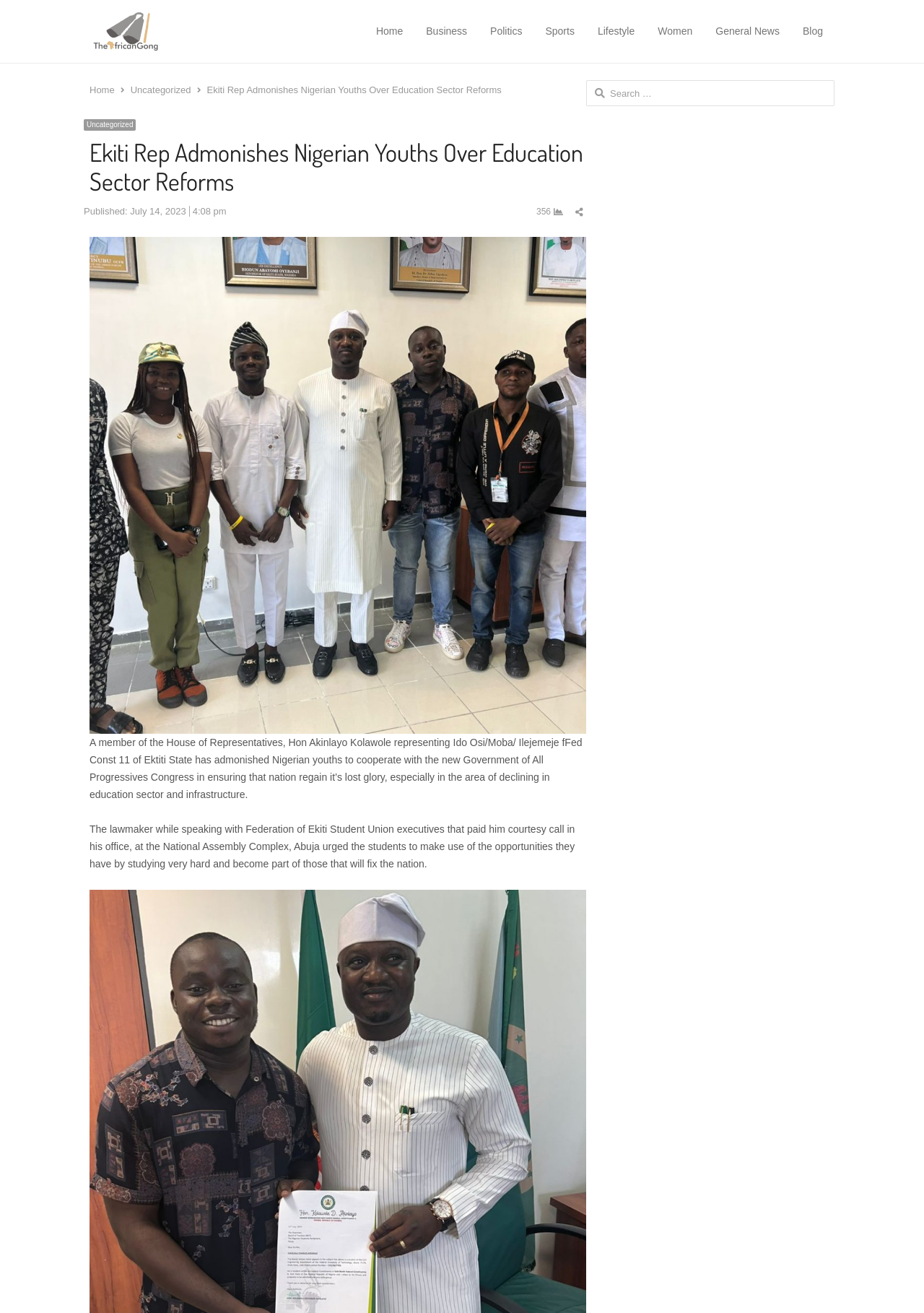Provide a brief response in the form of a single word or phrase:
Who is the lawmaker mentioned in the article?

Hon Akinlayo Kolawole